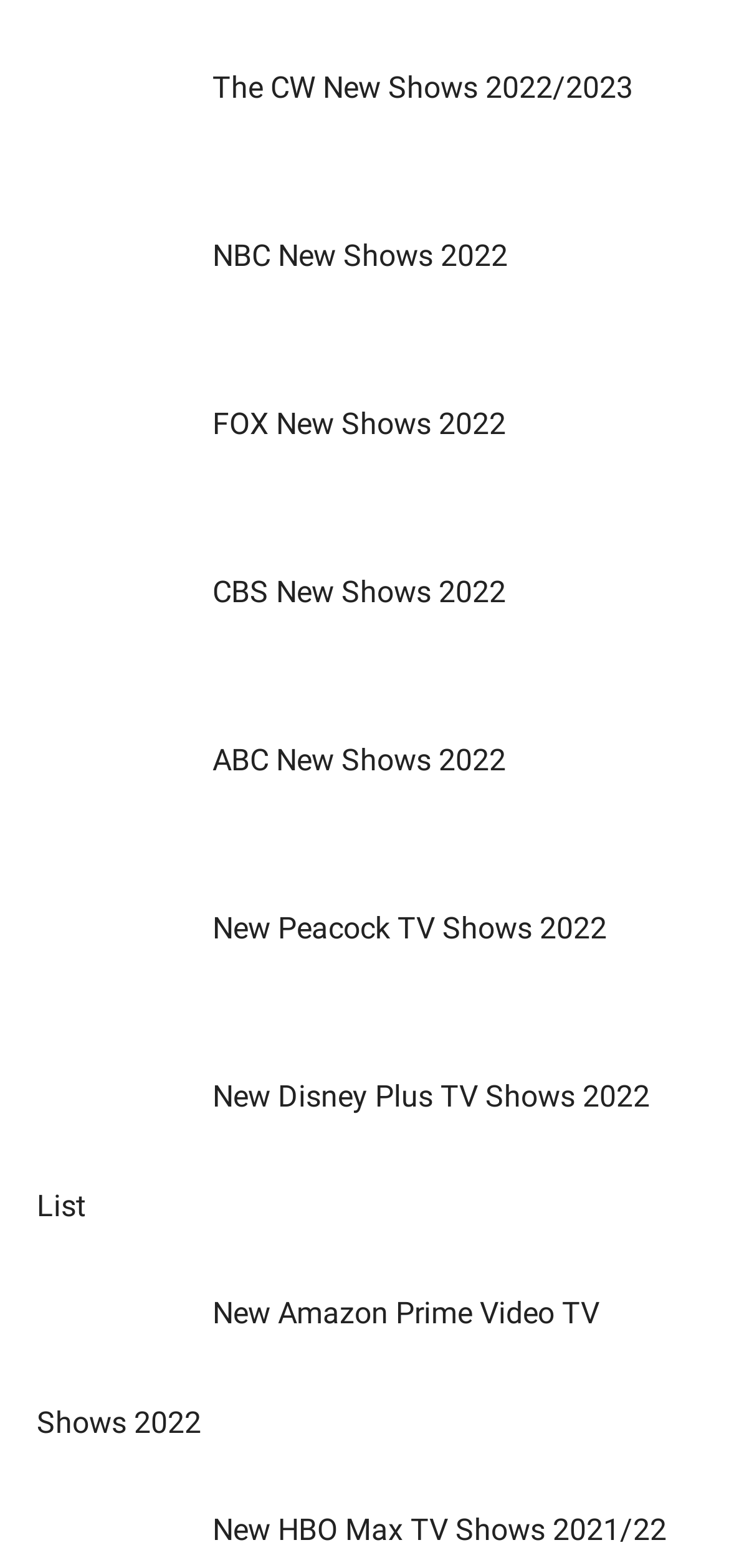Please identify the bounding box coordinates of the element's region that needs to be clicked to fulfill the following instruction: "Explore NBC new shows for 2022". The bounding box coordinates should consist of four float numbers between 0 and 1, i.e., [left, top, right, bottom].

[0.291, 0.152, 0.696, 0.175]